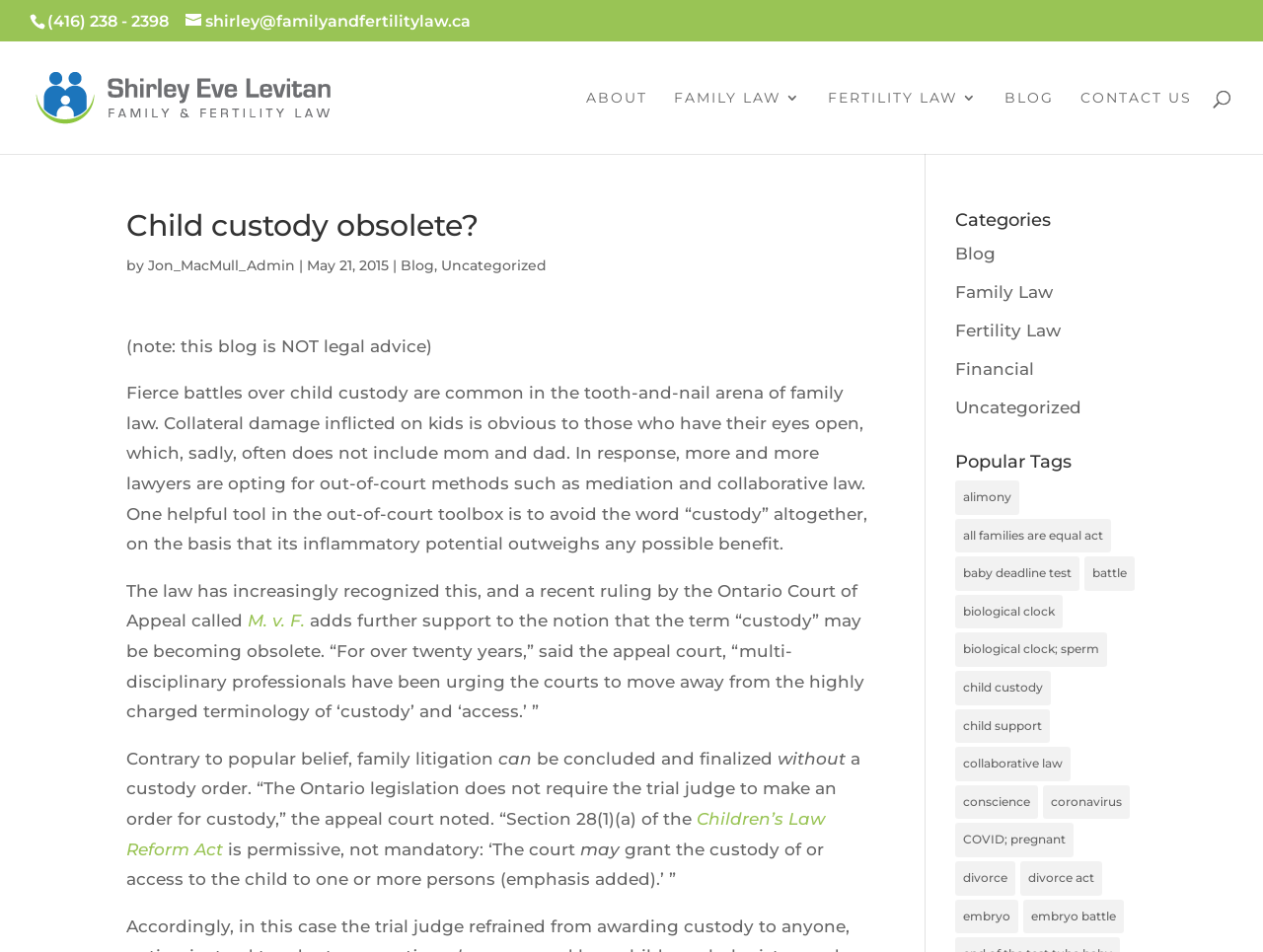What is the name of the law firm?
Using the visual information, respond with a single word or phrase.

Family and Fertility Law